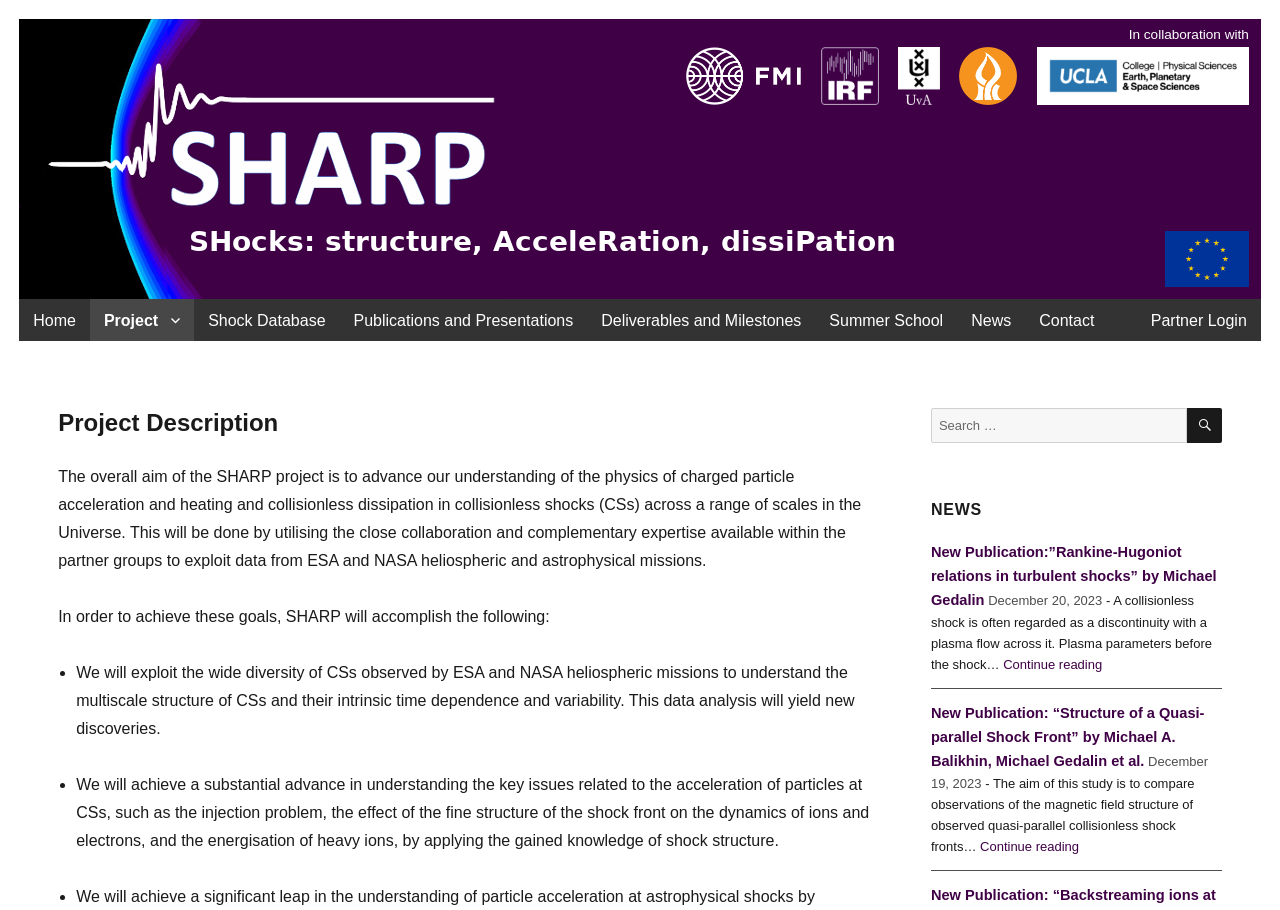Mark the bounding box of the element that matches the following description: "News".

None